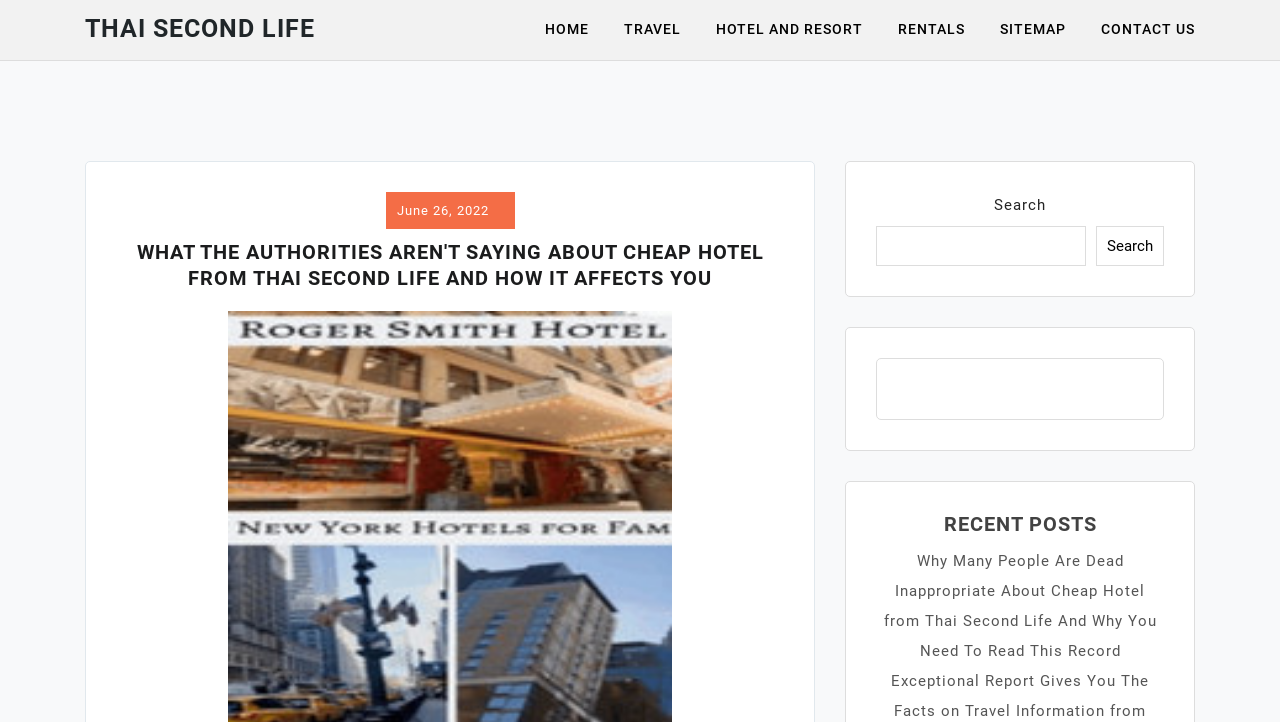Please specify the bounding box coordinates of the element that should be clicked to execute the given instruction: 'search for something'. Ensure the coordinates are four float numbers between 0 and 1, expressed as [left, top, right, bottom].

[0.684, 0.313, 0.848, 0.368]